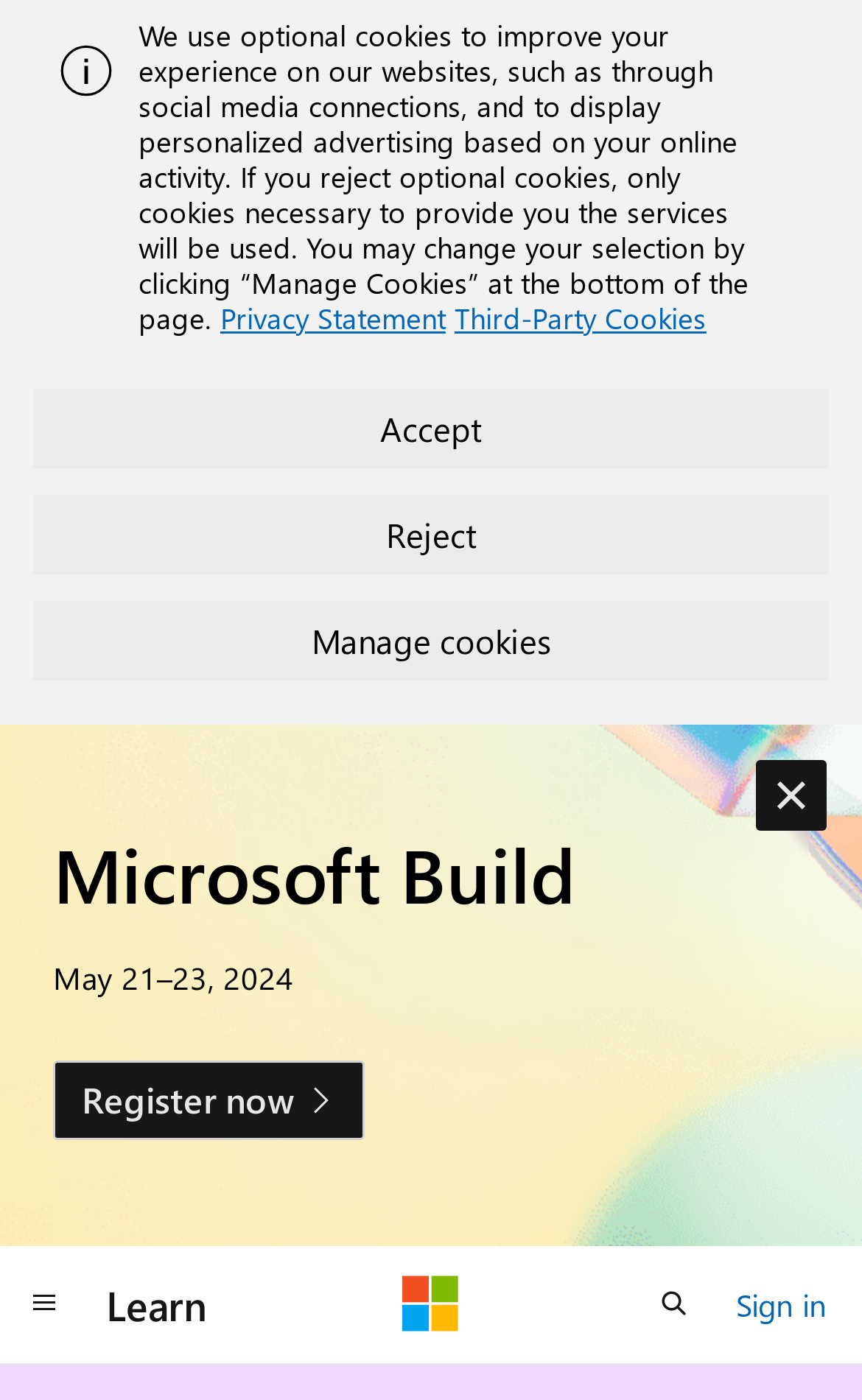How many links are there in the navigation section?
Please provide a comprehensive answer based on the information in the image.

I counted the number of link elements in the navigation section, which are 'Learn', 'Microsoft', and 'Sign in', and found that there are 3 links.